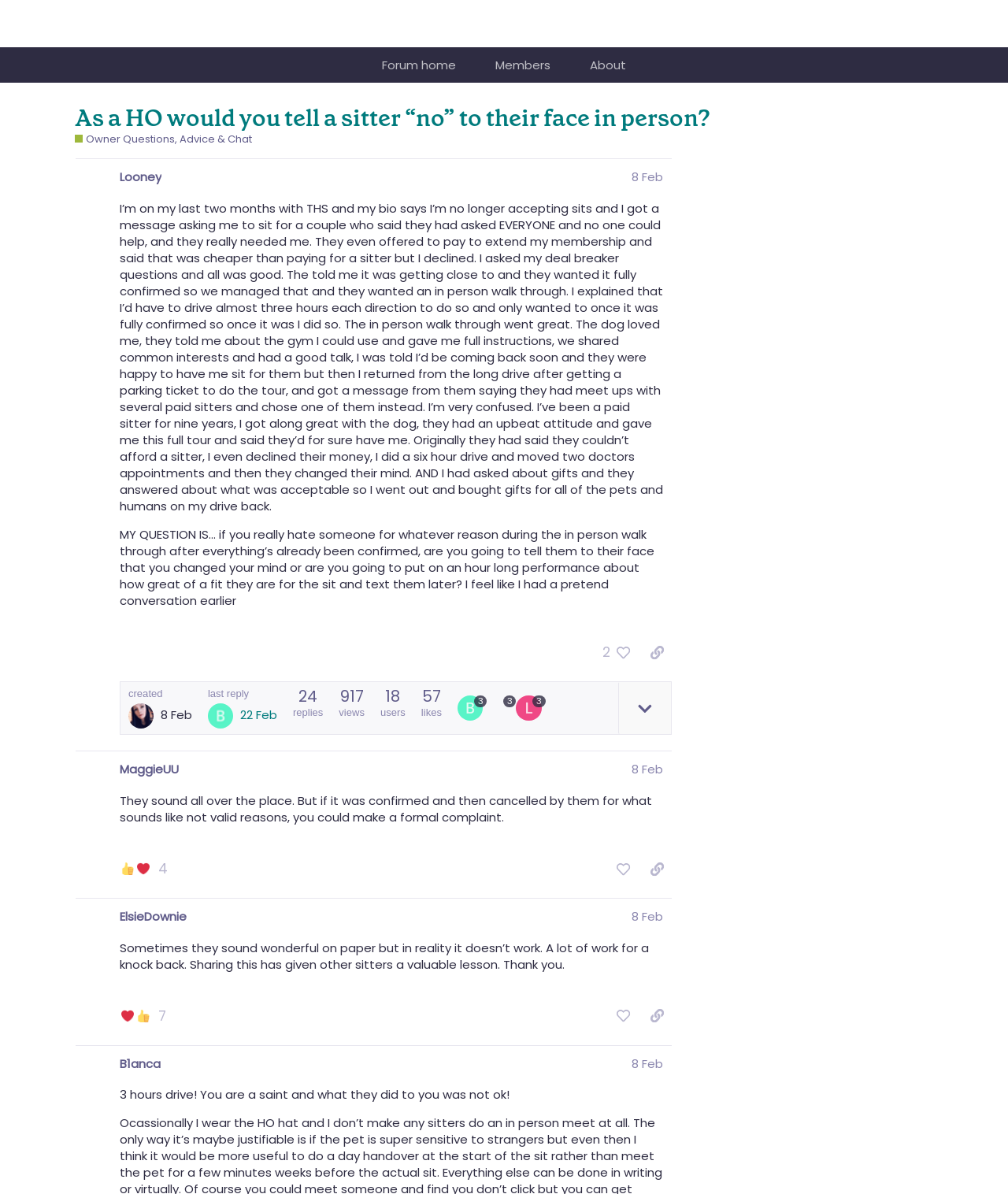Given the element description "alt="TrustedHousesitters Community Forum"" in the screenshot, predict the bounding box coordinates of that UI element.

[0.074, 0.007, 0.105, 0.033]